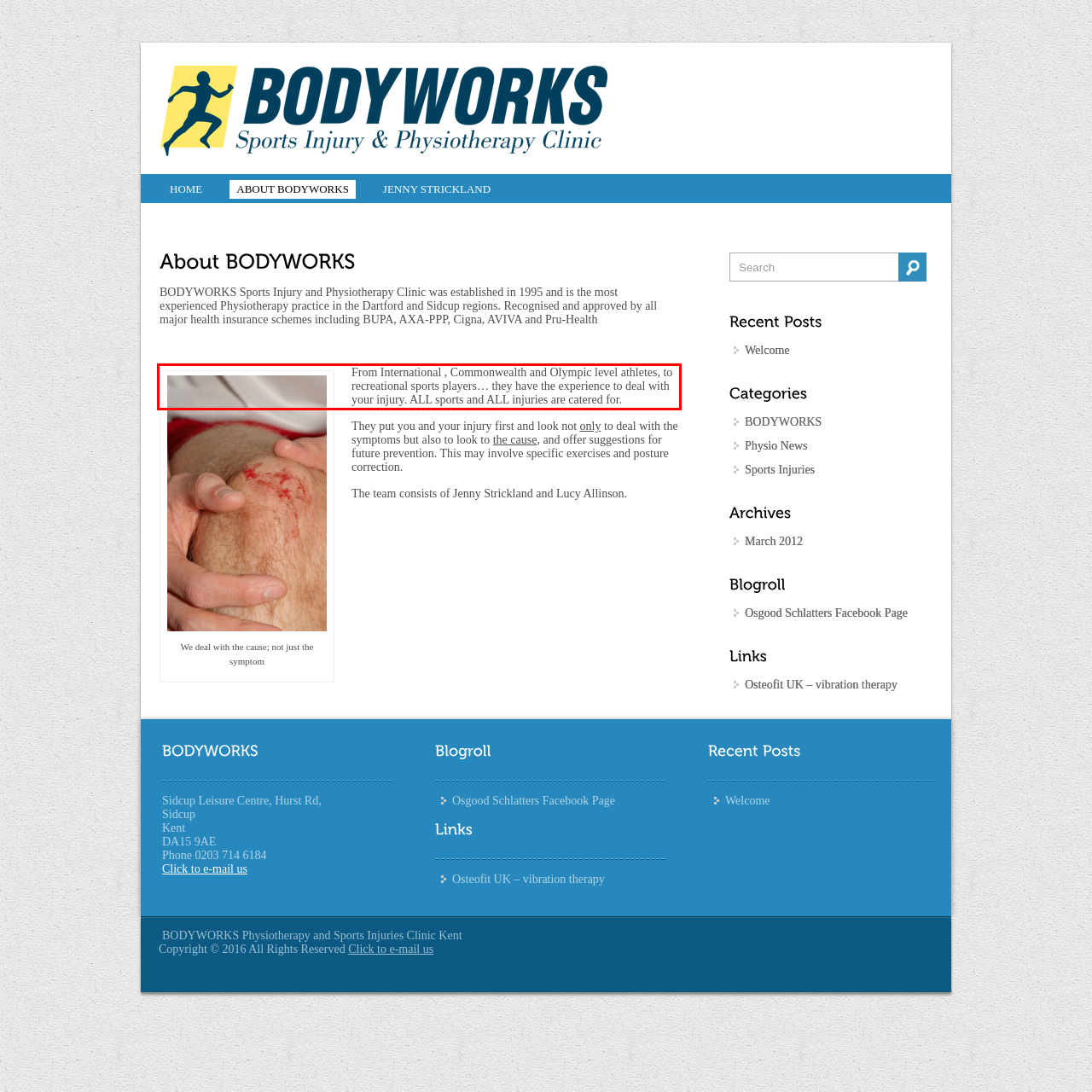Please identify the text within the red rectangular bounding box in the provided webpage screenshot.

From International , Commonwealth and Olympic level athletes, to recreational sports players… they have the experience to deal with your injury. ALL sports and ALL injuries are catered for.